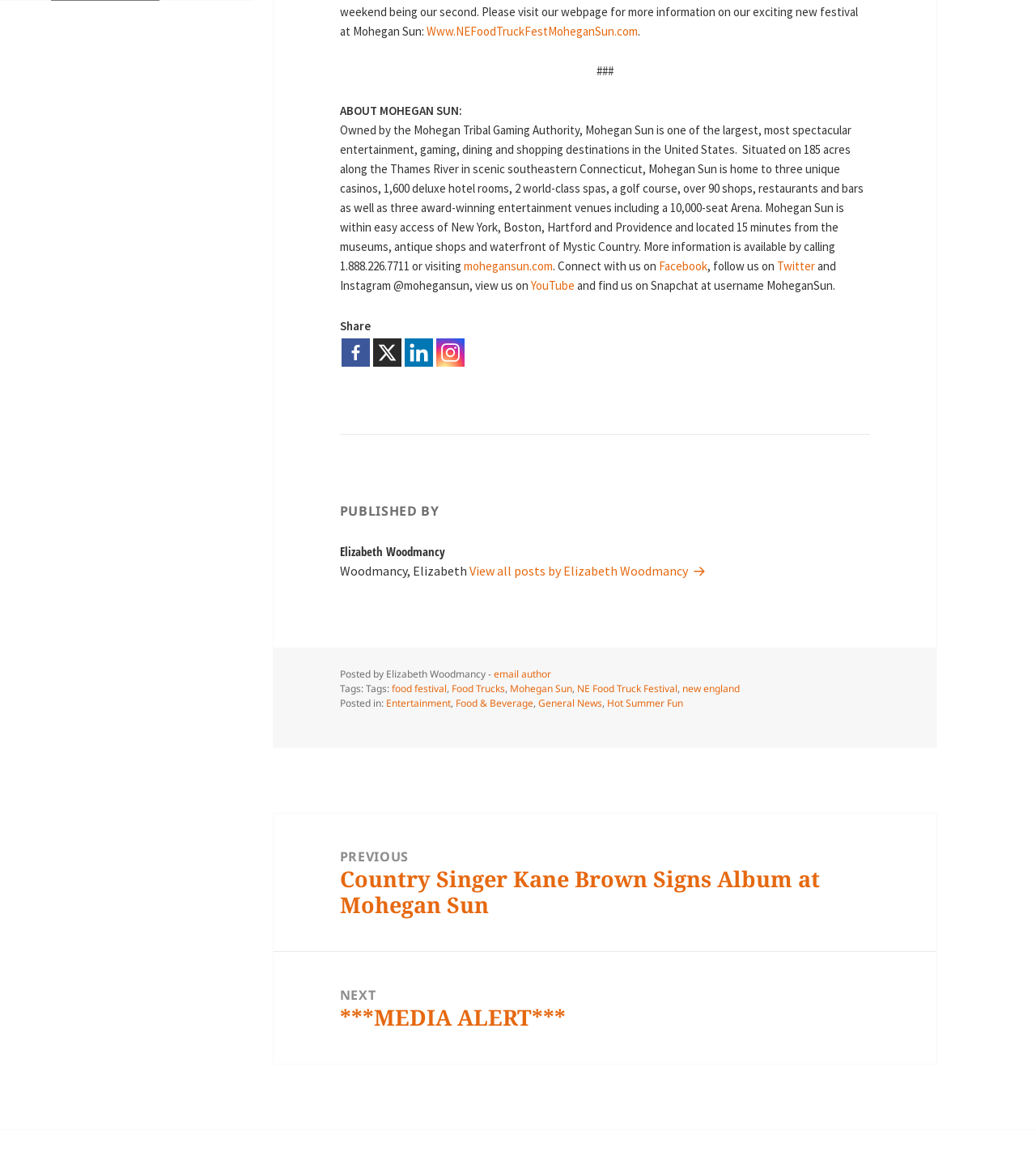Provide your answer in one word or a succinct phrase for the question: 
What is the previous post about?

Country Singer Kane Brown